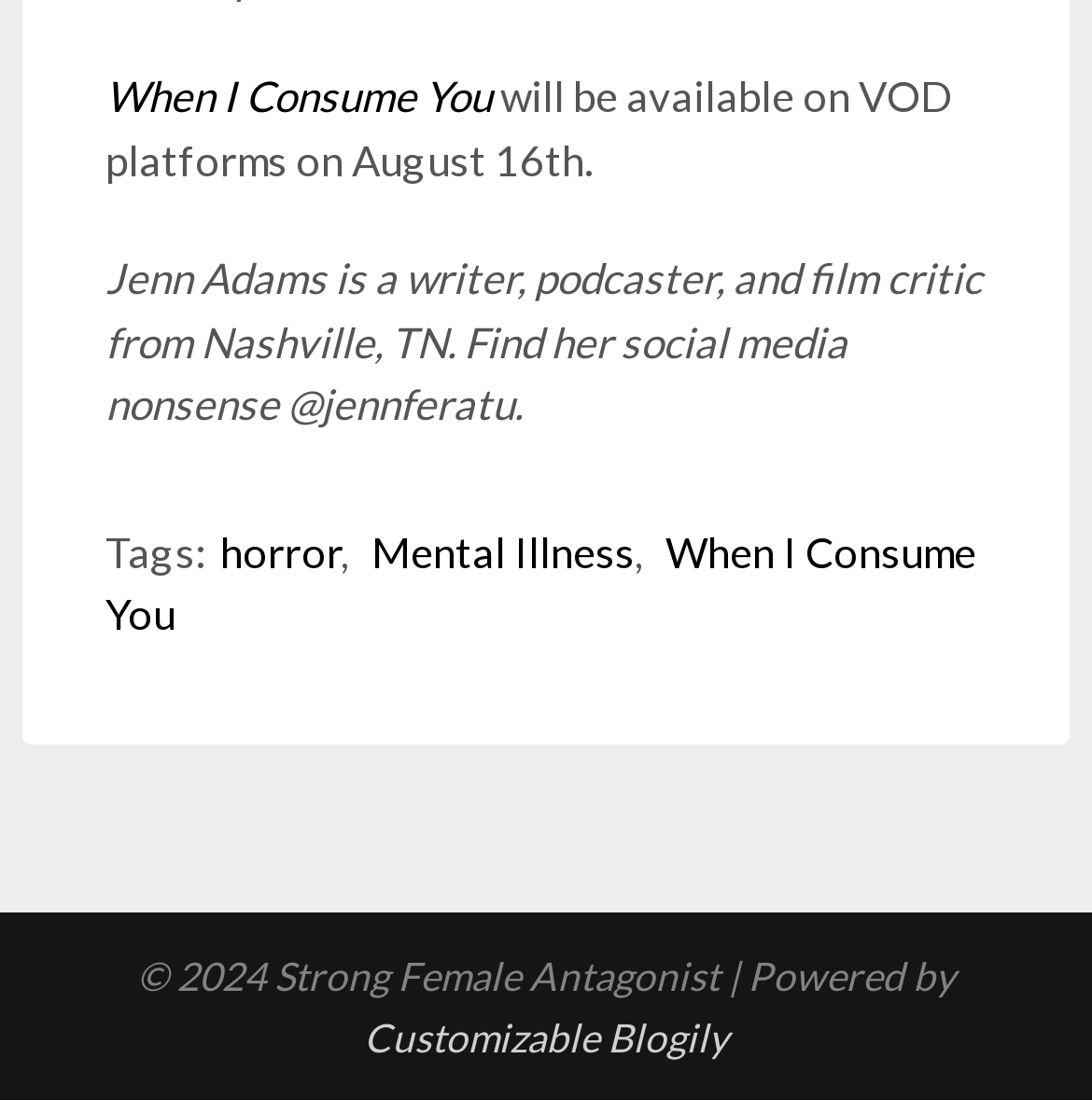What are the tags associated with the content?
Using the image, give a concise answer in the form of a single word or short phrase.

horror, Mental Illness